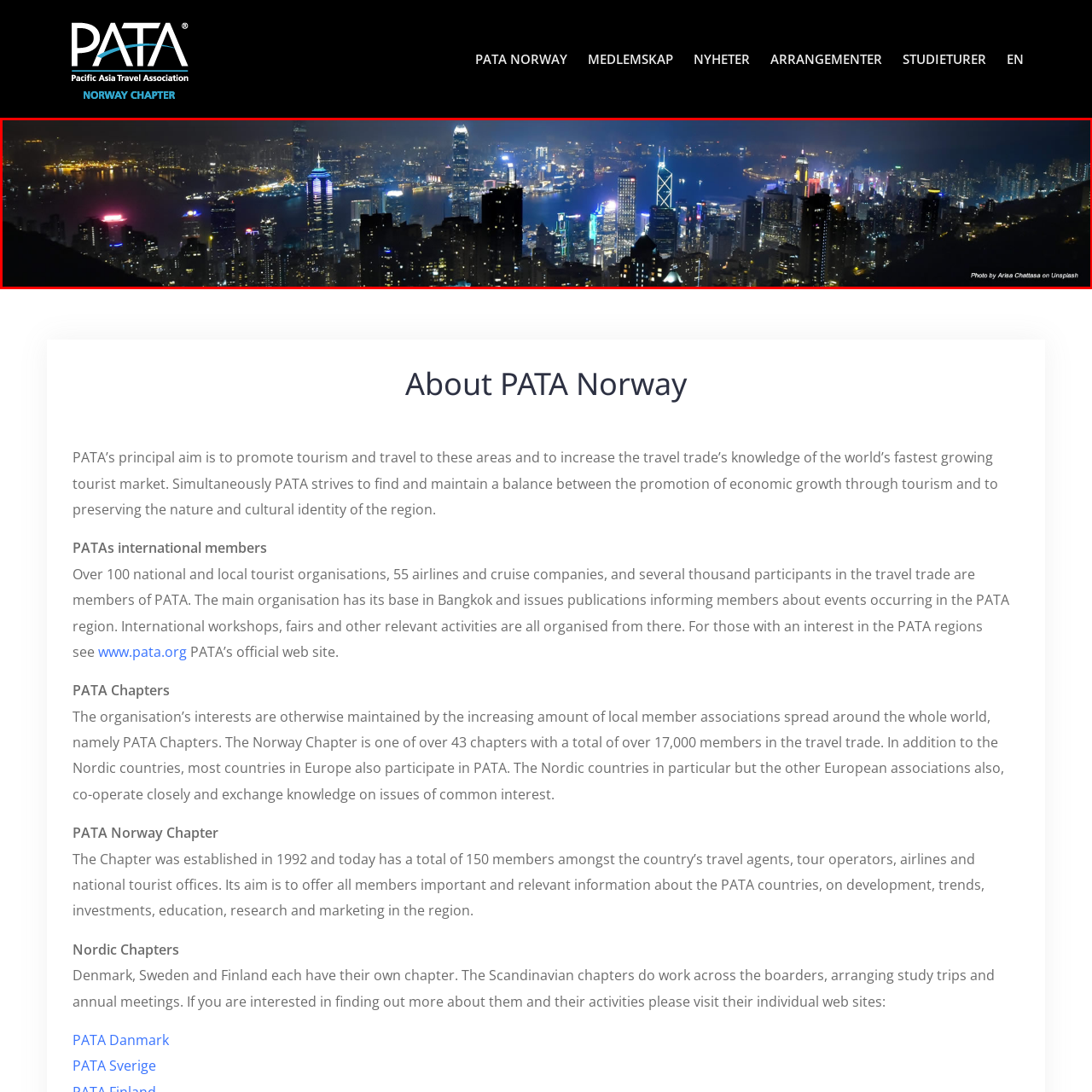Give a thorough and detailed account of the visual content inside the red-framed part of the image.

This captivating panoramic image showcases a stunning view of a vibrant city skyline illuminated at night. Towering skyscrapers with a myriad of colorful lights create a dynamic urban atmosphere, reflecting on the calm waters below. The scene captures the essence of metropolitan life, with distinct architectural shapes and styles contributing to the architectural diversity. On the right, the iconic shape of a prominent building stands out, while the dark silhouettes of buildings in the foreground add depth to the image. A soft haze envelops the city, enhancing the enchanting nighttime allure. The photograph is credited to Arisa Chottasa on Unsplash, conveying a sense of serenity and excitement synonymous with bustling city life.